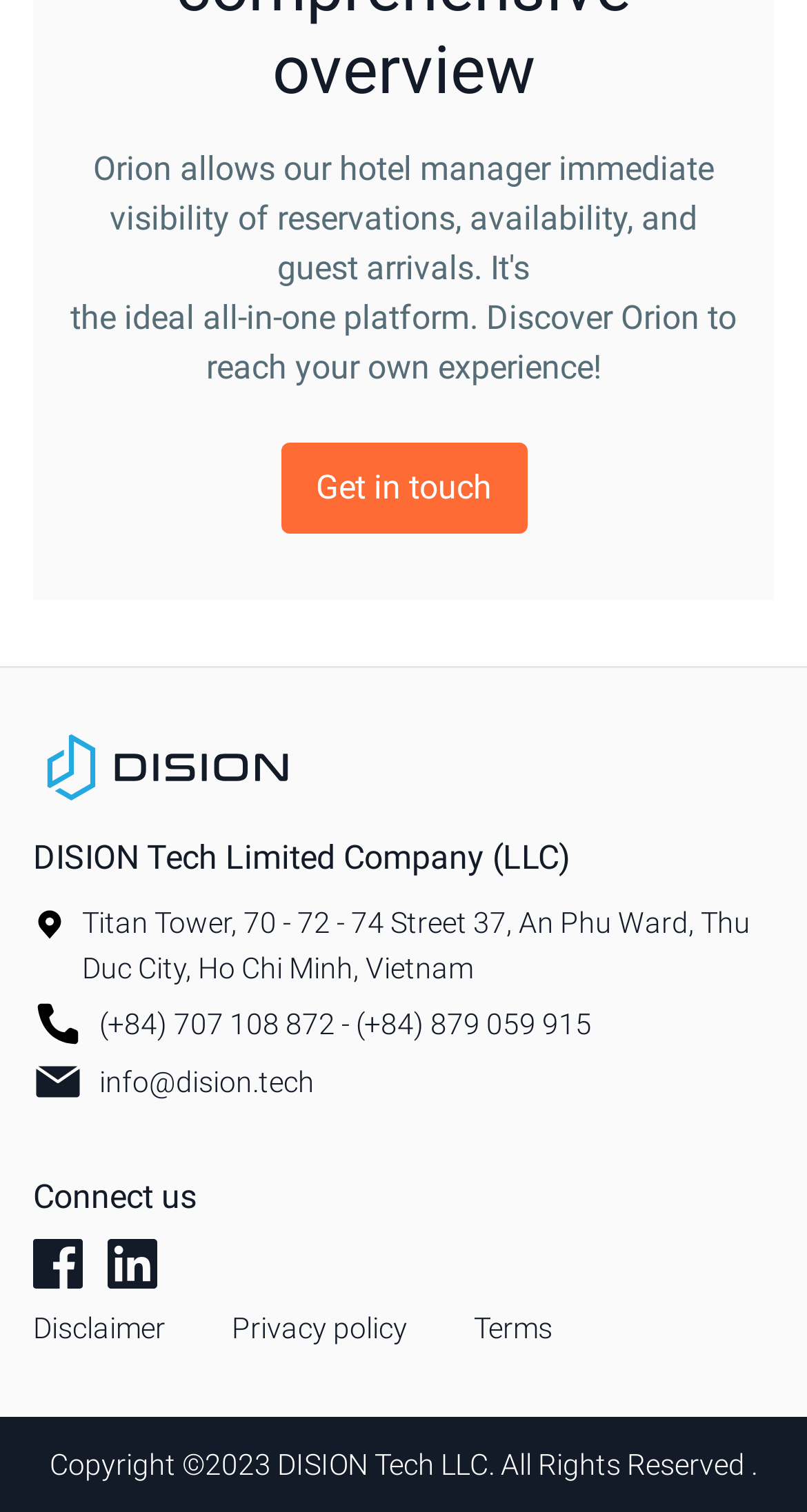Find the bounding box coordinates of the element's region that should be clicked in order to follow the given instruction: "Send an email to info@dision.tech". The coordinates should consist of four float numbers between 0 and 1, i.e., [left, top, right, bottom].

[0.041, 0.699, 0.959, 0.732]